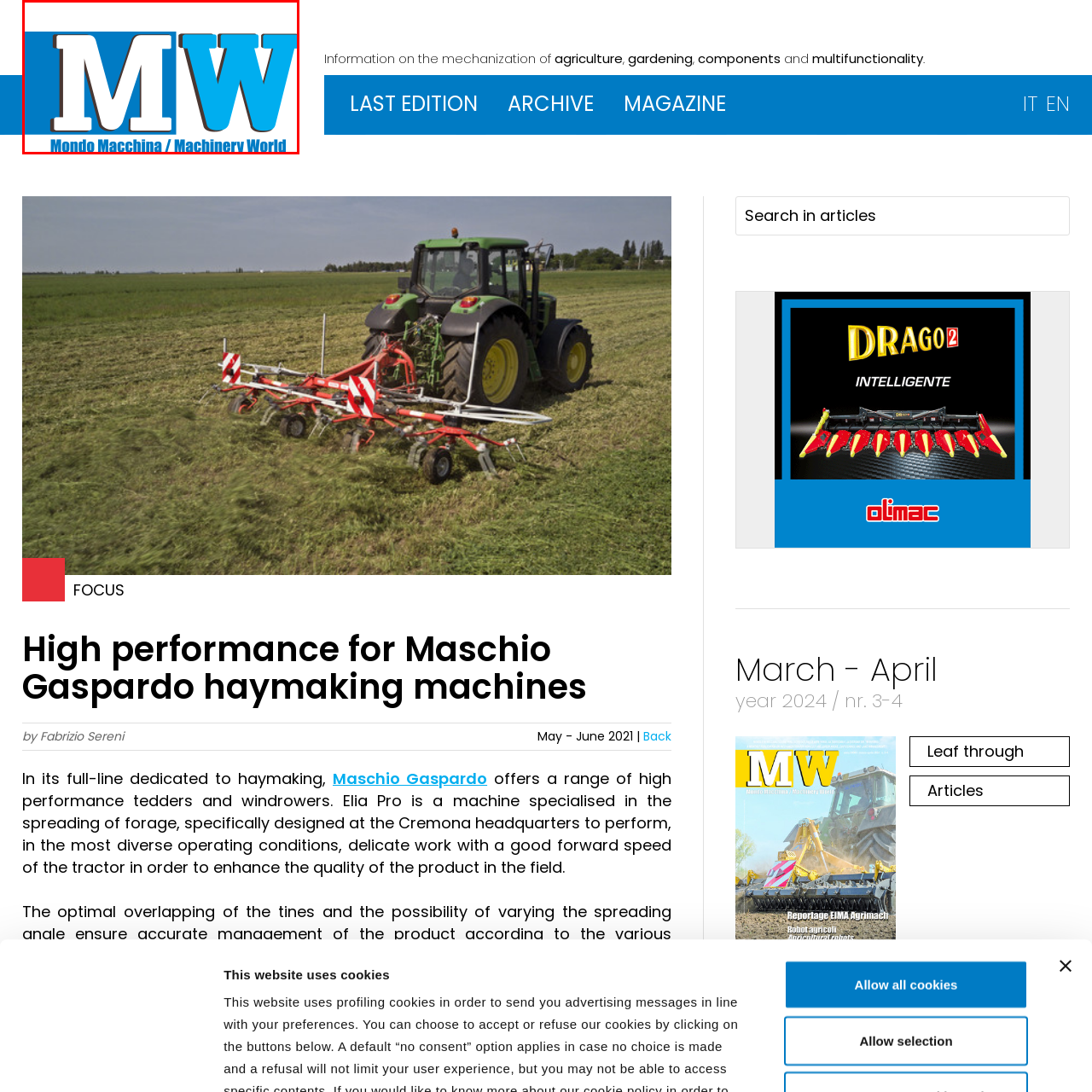Elaborate on all the details and elements present in the red-outlined area of the image.

This image features the logo of "Mondo Macchina" (Machine World), identifiable by its prominent letters "MW." The "M" is styled in bold white against a blue background, while the "W" mirrors this design, emphasizing a modern and dynamic aesthetic. Below the initials, the full name "Mondo Macchina / Machinery World" is displayed in a striking blue font, reinforcing the brand's identity and focus on the machinery and equipment sector. This logo encapsulates the brand's commitment to the agricultural and gardening machinery industry, serving as a visual anchor for their publications and online presence.